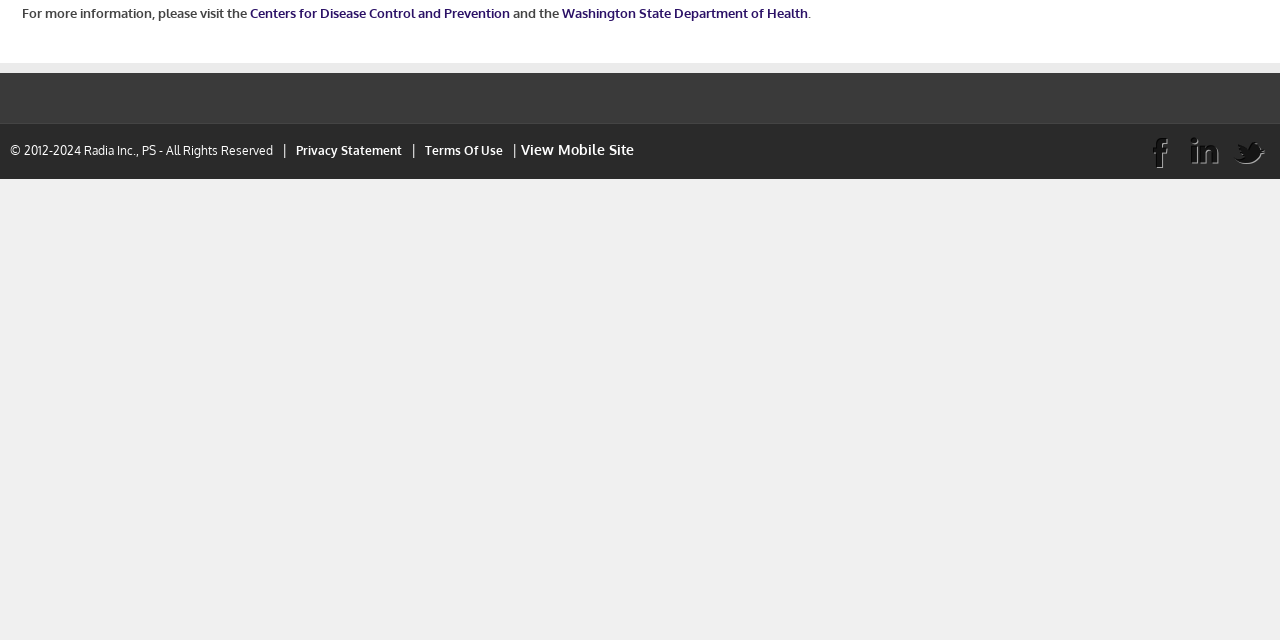Given the description: "title="LinkedIn"", determine the bounding box coordinates of the UI element. The coordinates should be formatted as four float numbers between 0 and 1, [left, top, right, bottom].

[0.925, 0.205, 0.956, 0.267]